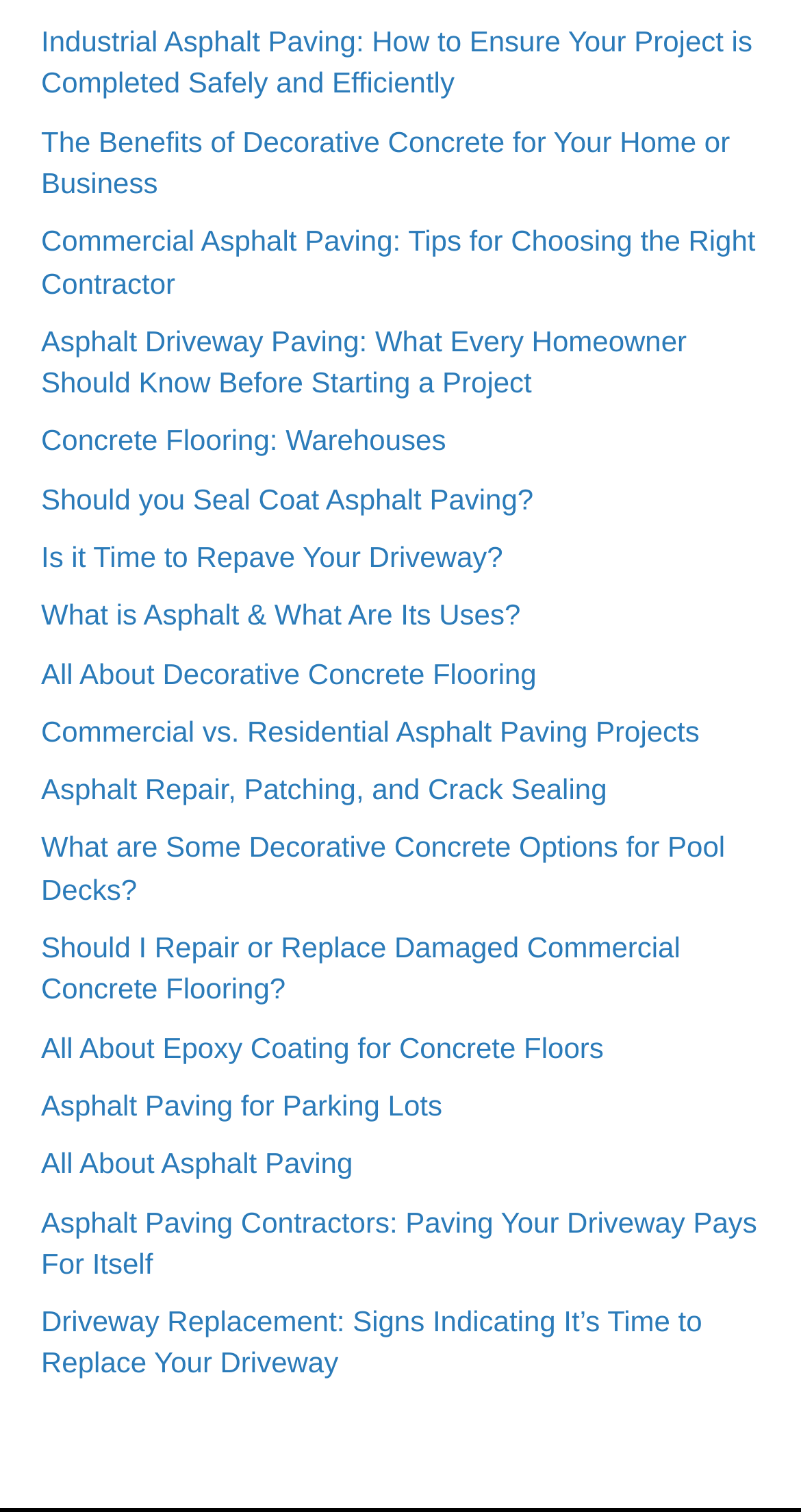Find the bounding box coordinates of the element you need to click on to perform this action: 'Get information about asphalt driveway paving'. The coordinates should be represented by four float values between 0 and 1, in the format [left, top, right, bottom].

[0.051, 0.214, 0.857, 0.264]